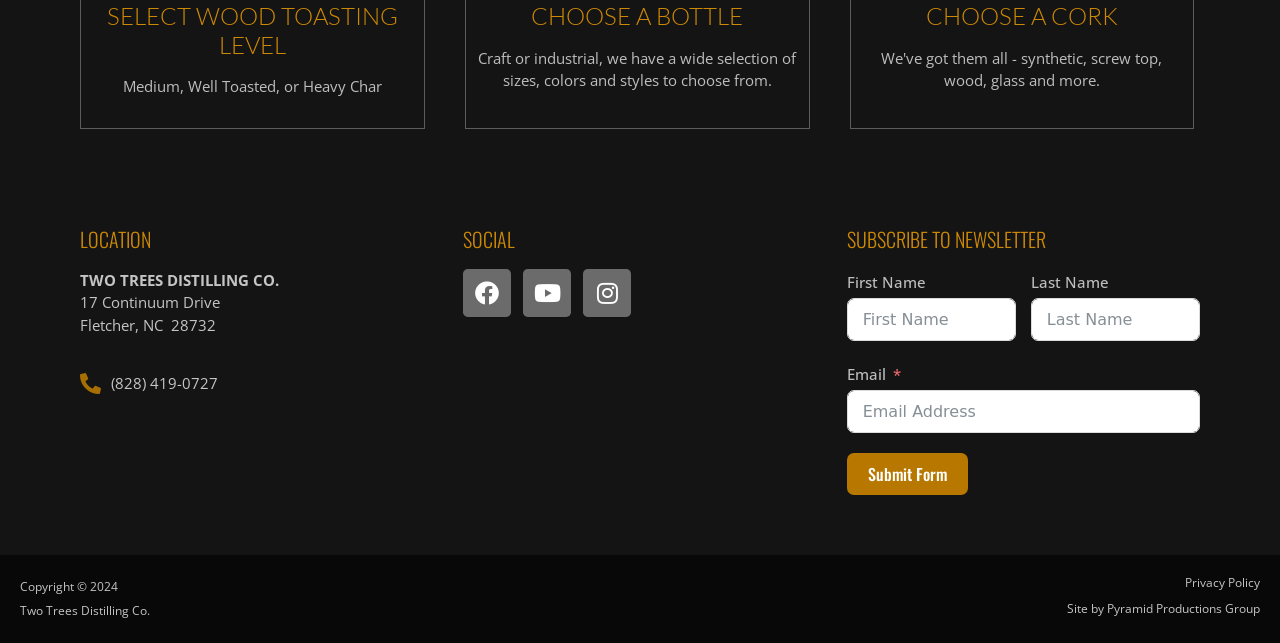Respond to the question below with a single word or phrase:
What is the purpose of the form at the bottom of the page?

Newsletter Signup